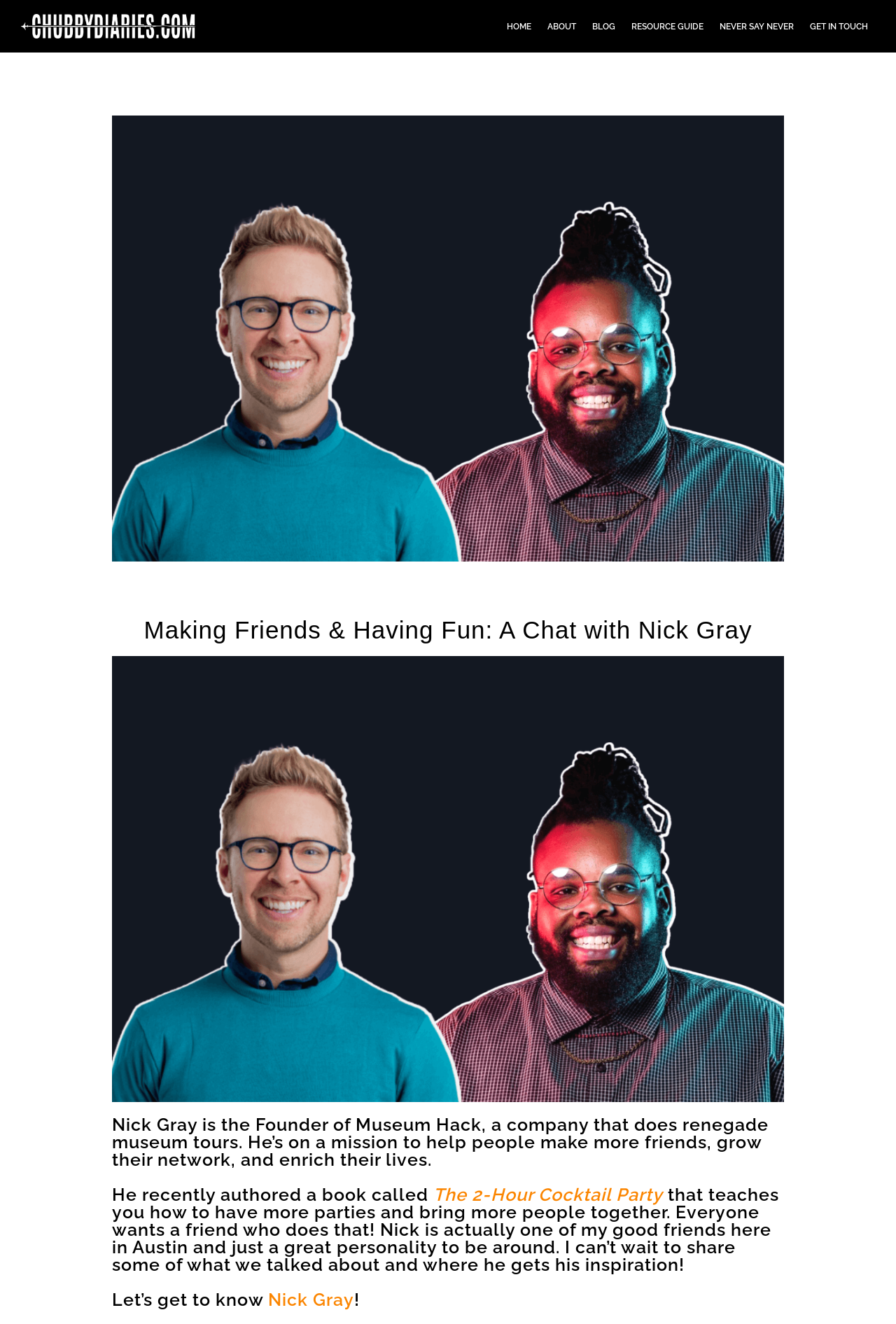Specify the bounding box coordinates of the element's region that should be clicked to achieve the following instruction: "Go to HOME page". The bounding box coordinates consist of four float numbers between 0 and 1, in the format [left, top, right, bottom].

[0.566, 0.016, 0.593, 0.024]